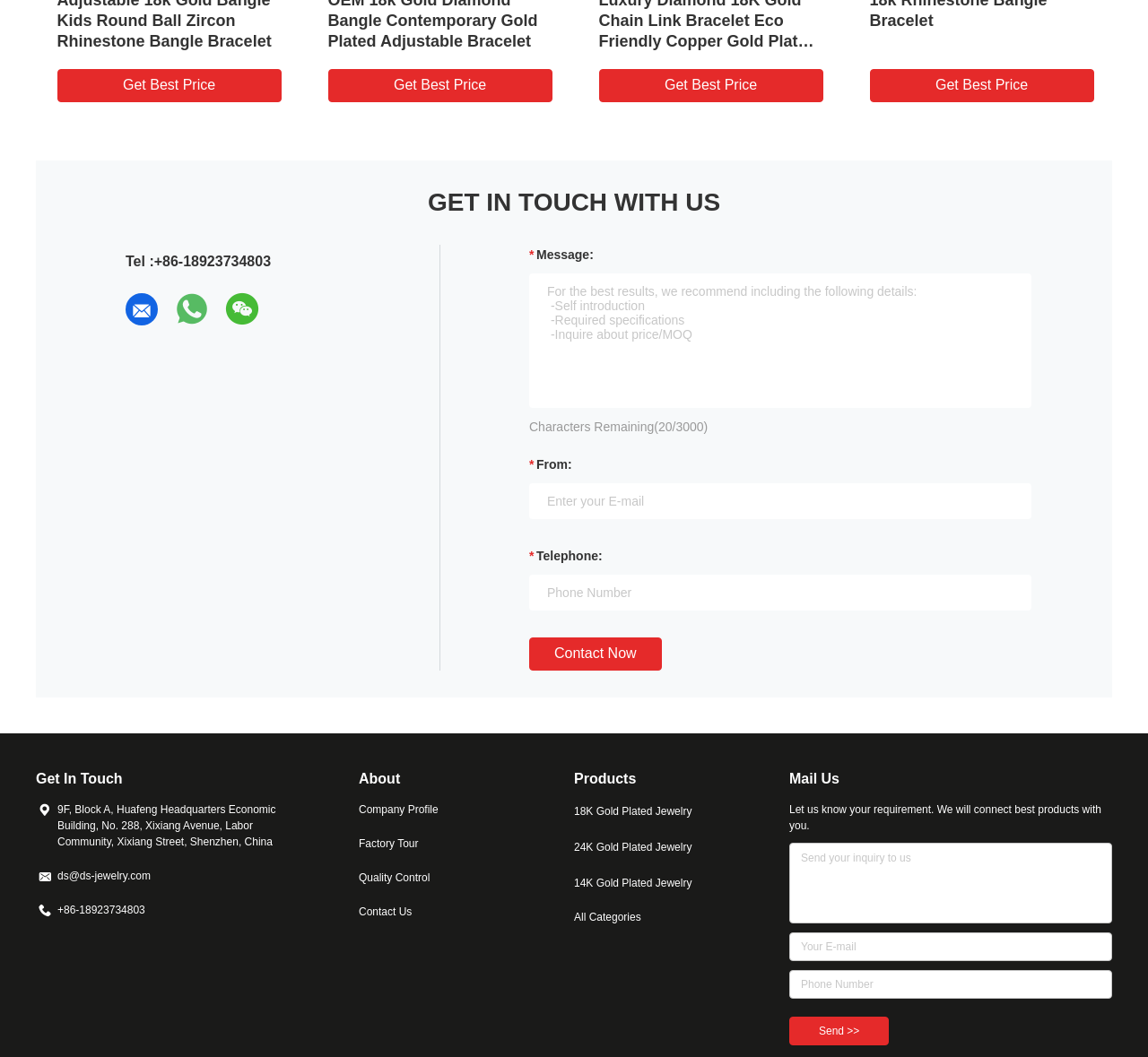Can you pinpoint the bounding box coordinates for the clickable element required for this instruction: "Enter your email address"? The coordinates should be four float numbers between 0 and 1, i.e., [left, top, right, bottom].

[0.461, 0.457, 0.898, 0.491]